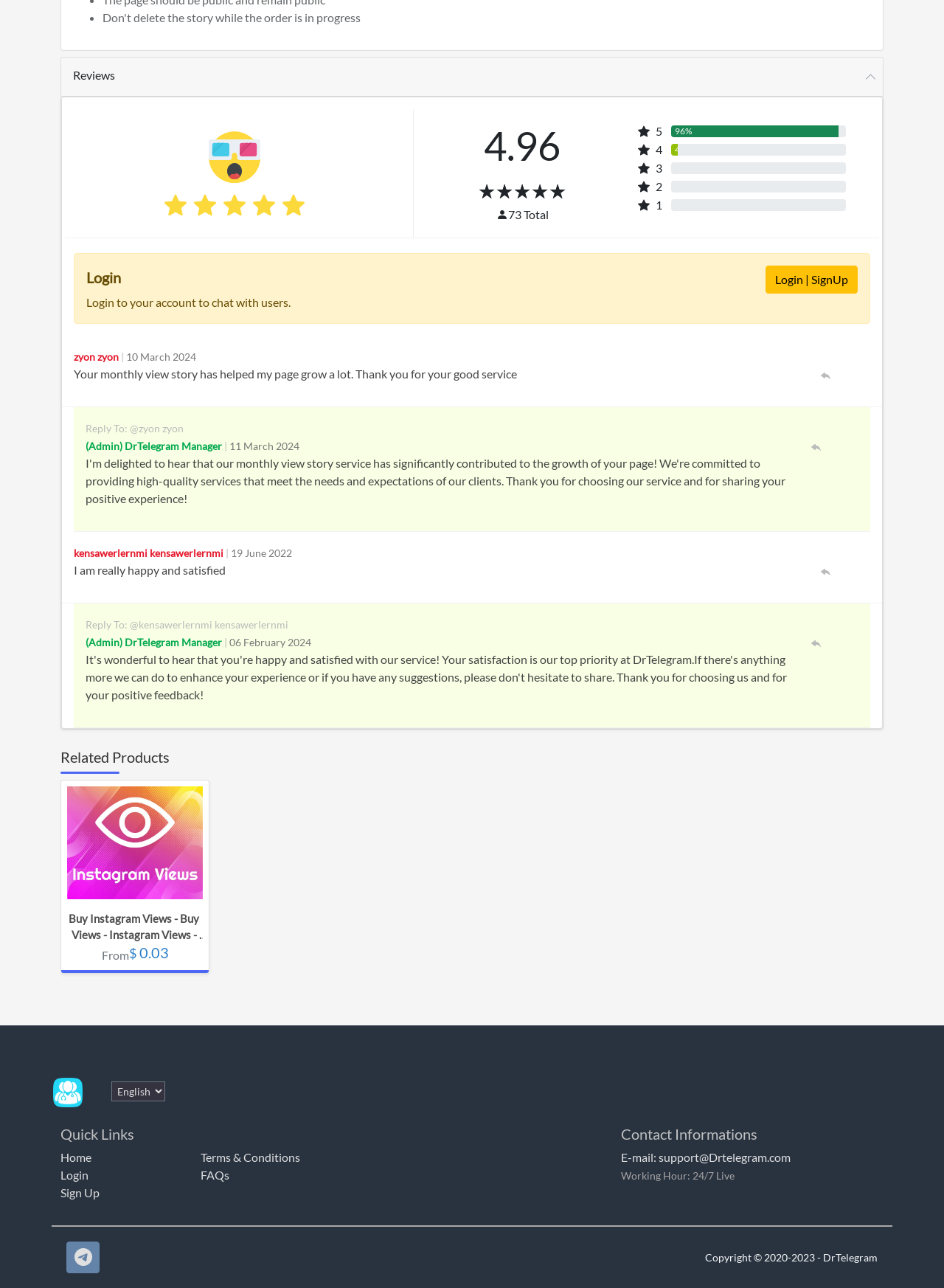Please answer the following query using a single word or phrase: 
What is the average rating of the product?

4.96